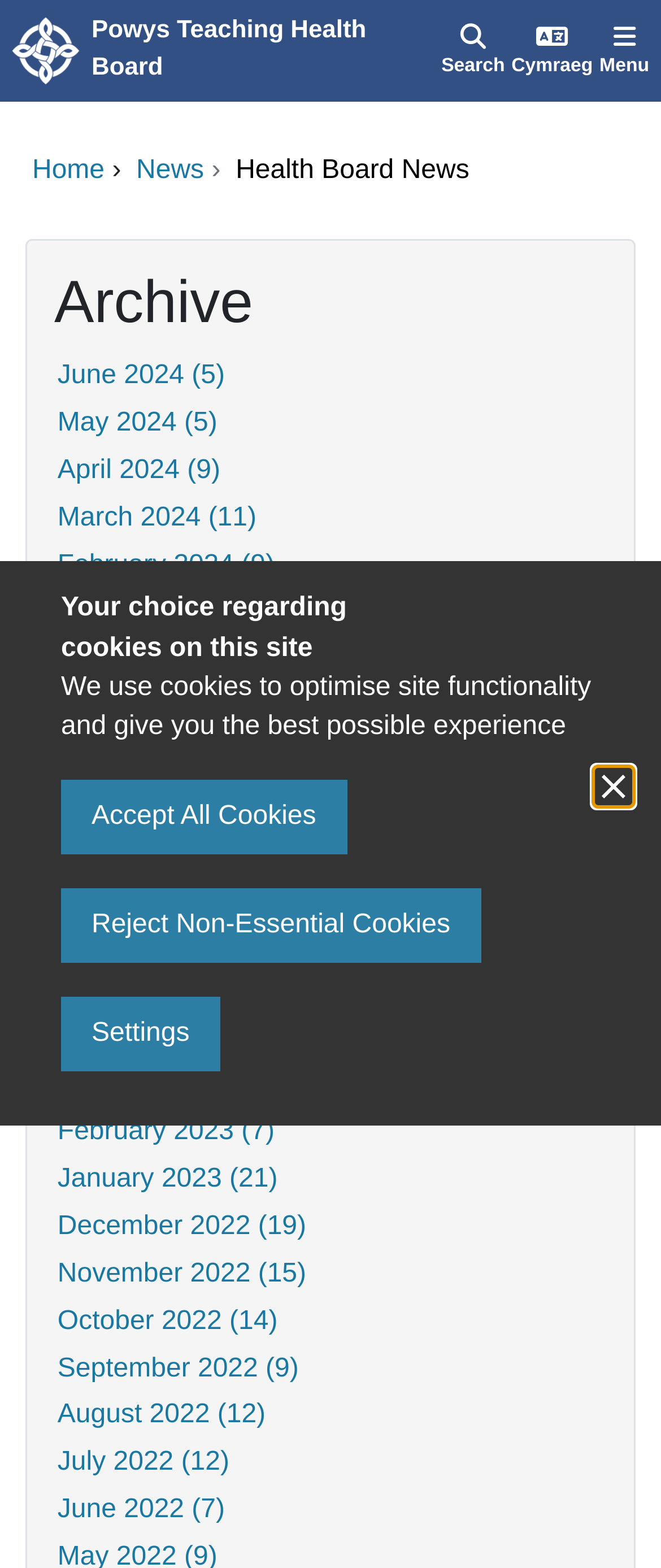Summarize the contents and layout of the webpage in detail.

The webpage is about Health Board News from Powys Teaching Health Board. At the top left corner, there is an NHS Wales logo image. Next to it, there is a link to "NHS Wales Powys Teaching Health Board". 

On the top right corner, there are three buttons: "Search", "Cymraeg", and "Menu". Below these buttons, there is a navigation menu with links to "Home", "News", and "Health Board News". 

The main content of the page is an archive of news articles, with a heading "Archive" at the top. The archive is organized by month, with links to news articles from June 2024 to June 2022. There are 24 months listed, with the number of articles for each month in parentheses. 

At the bottom left corner, there is a dialog box for cookie preferences, which is not currently in focus. The dialog box has a heading "Your choice regarding cookies on this site" and a description "We use cookies to optimise site functionality and give you the best possible experience". There are three buttons: "Accept All Cookies", "Reject Non-Essential Cookies", and "Settings". There is also a "Close Cookie Control" button at the bottom right corner of the dialog box.